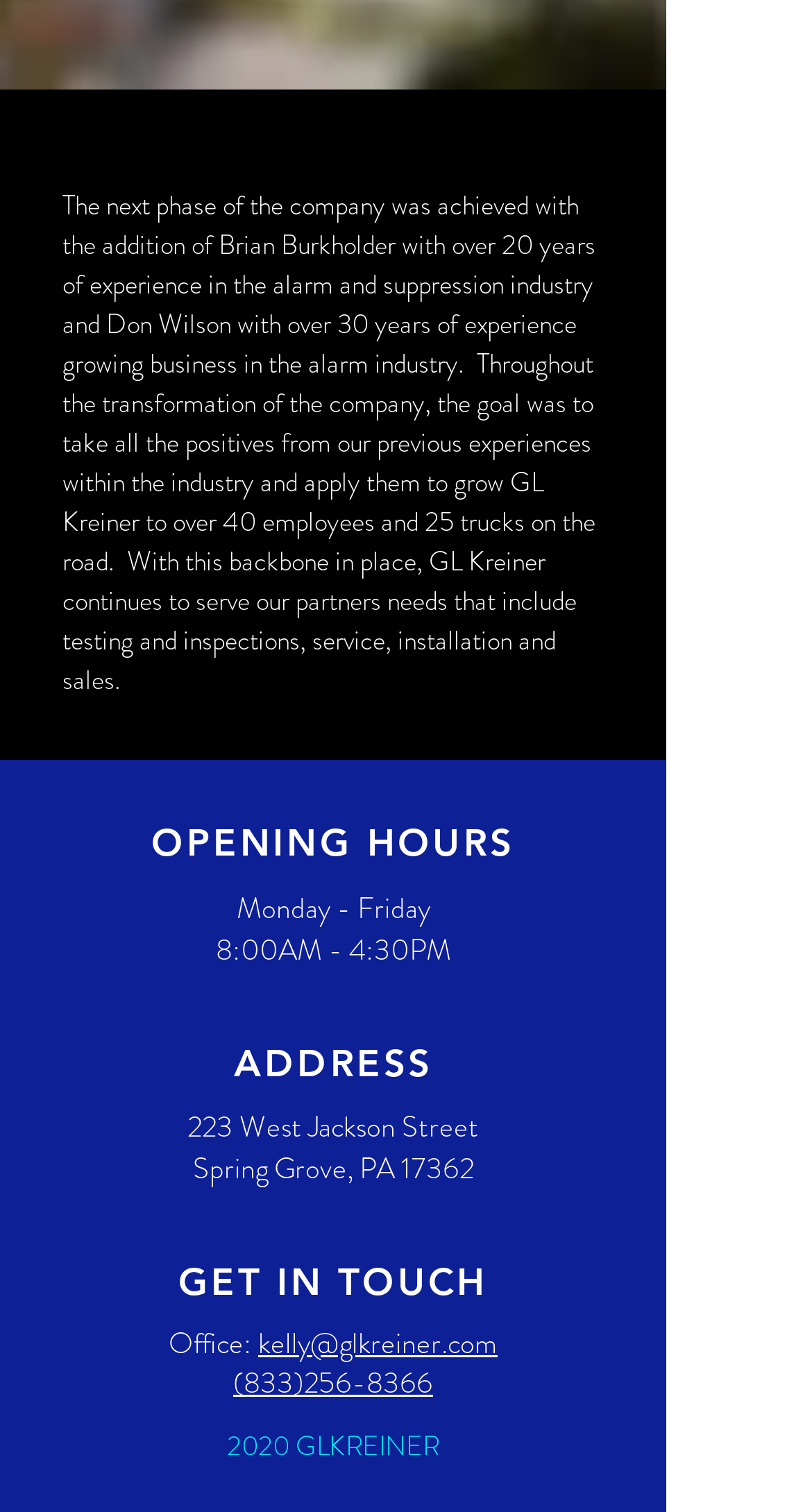How many years of experience does Don Wilson have?
Provide an in-depth answer to the question, covering all aspects.

I found the information about Don Wilson's experience by reading the static text element with the coordinates [0.077, 0.123, 0.733, 0.463], which describes the company's history and mentions Don Wilson's experience.